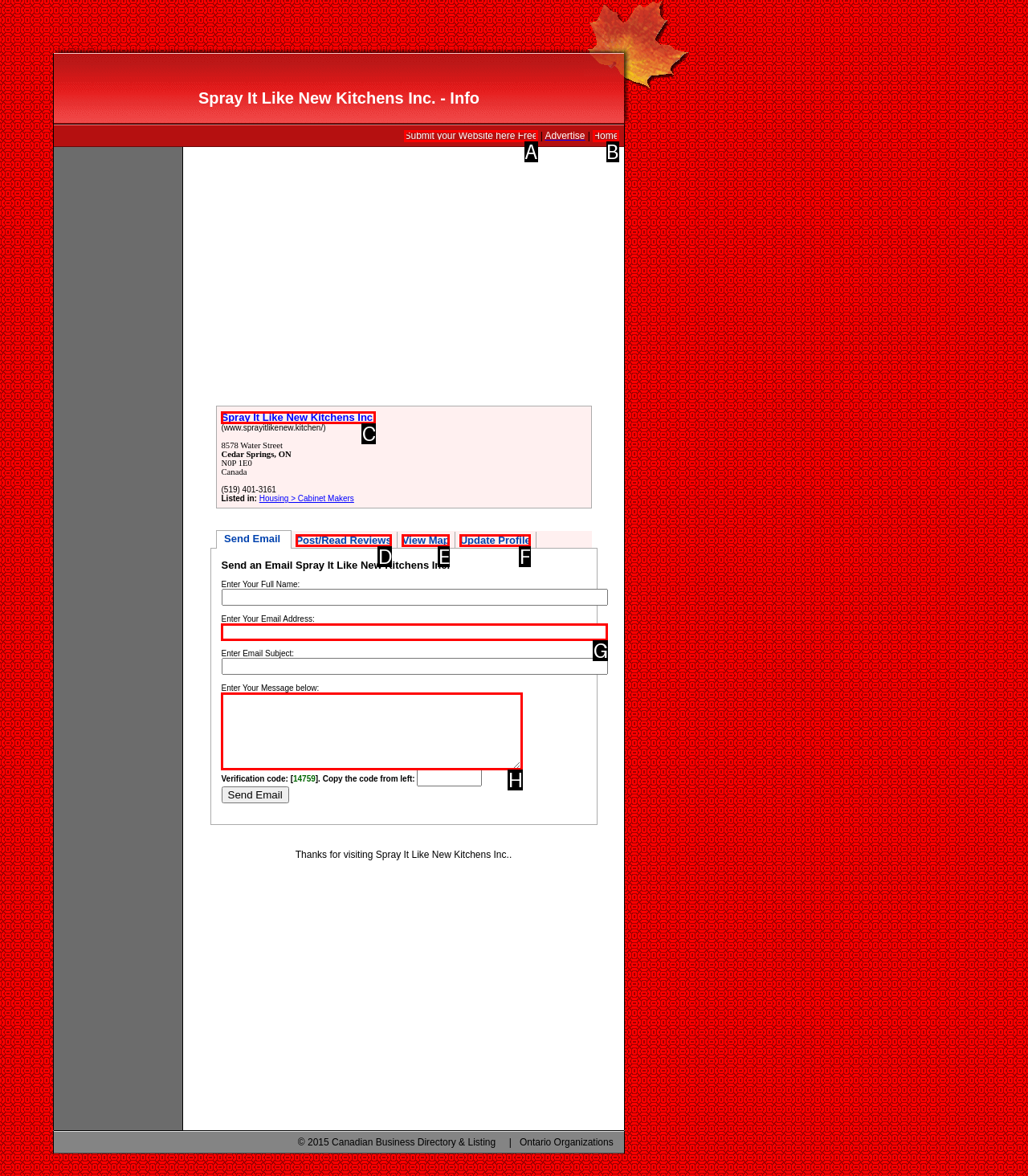Identify the matching UI element based on the description: Submit your Website here Free
Reply with the letter from the available choices.

A